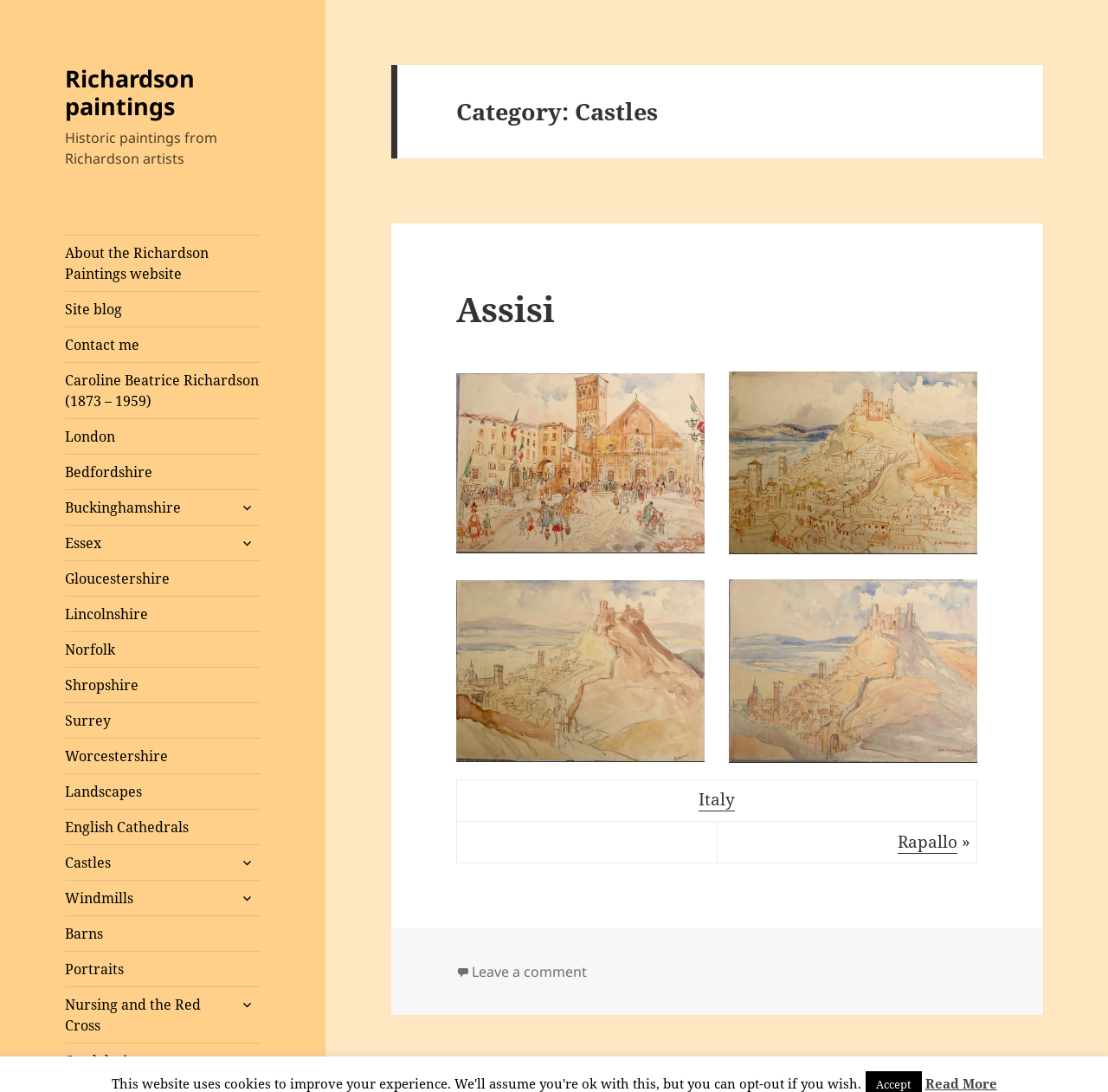Identify the bounding box coordinates of the region that needs to be clicked to carry out this instruction: "Leave a comment on Assisi". Provide these coordinates as four float numbers ranging from 0 to 1, i.e., [left, top, right, bottom].

[0.426, 0.881, 0.53, 0.899]